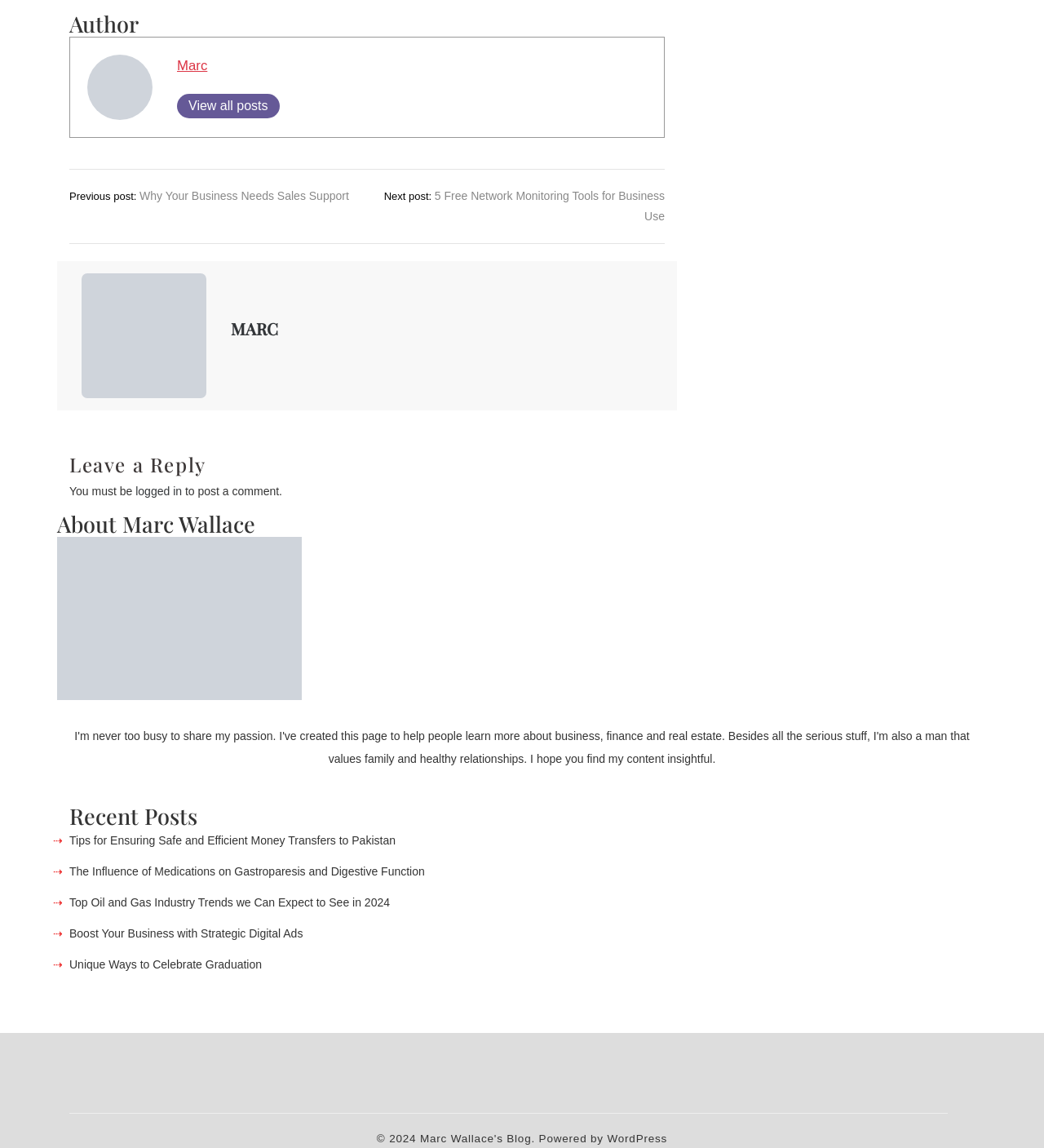What is the author's name?
From the details in the image, answer the question comprehensively.

The author's name is mentioned in the heading 'Author' at the top of the page, and it is also shown as an image and a link with the text 'Marc'.